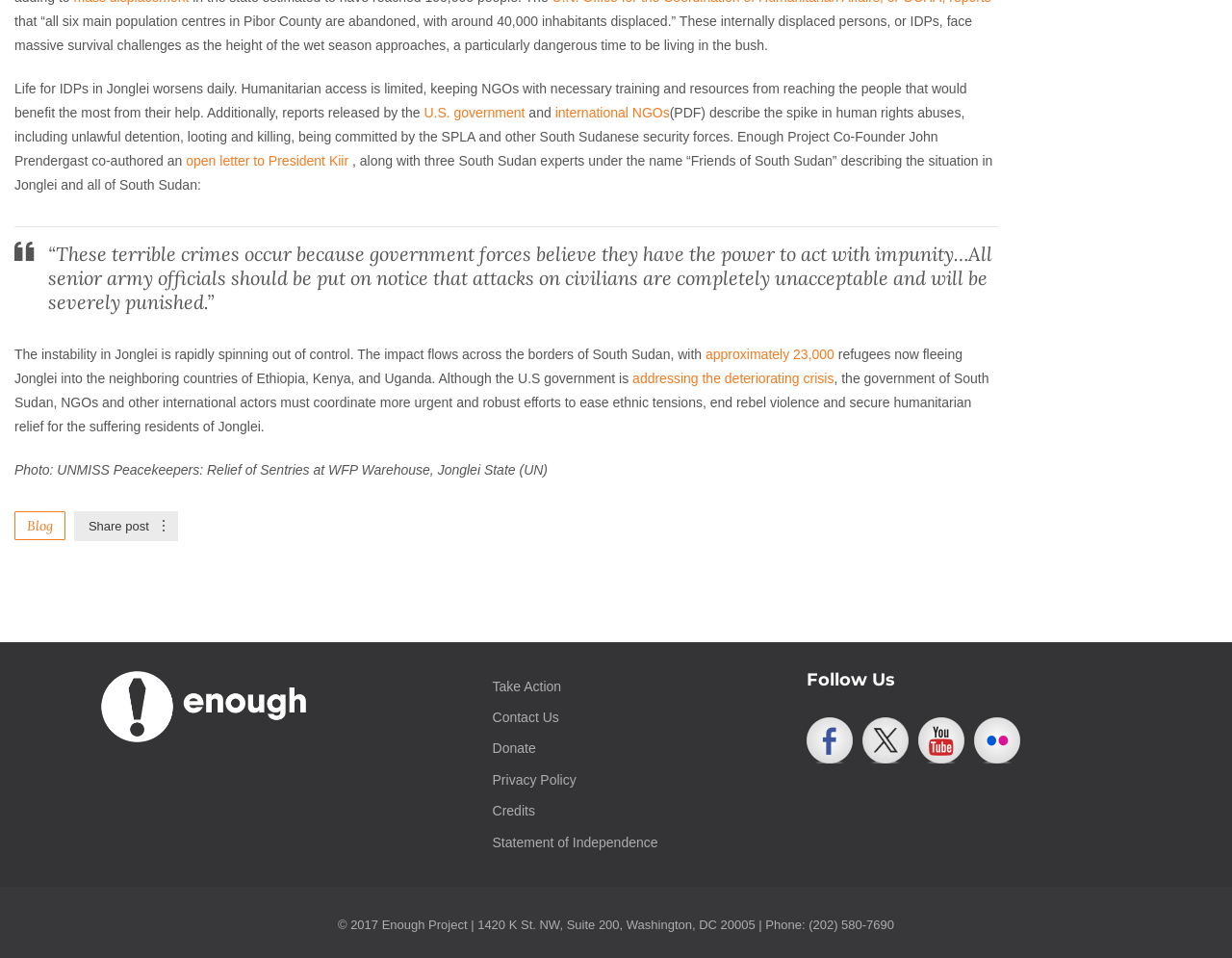Show the bounding box coordinates for the HTML element as described: "open letter to President Kiir".

[0.151, 0.159, 0.283, 0.175]